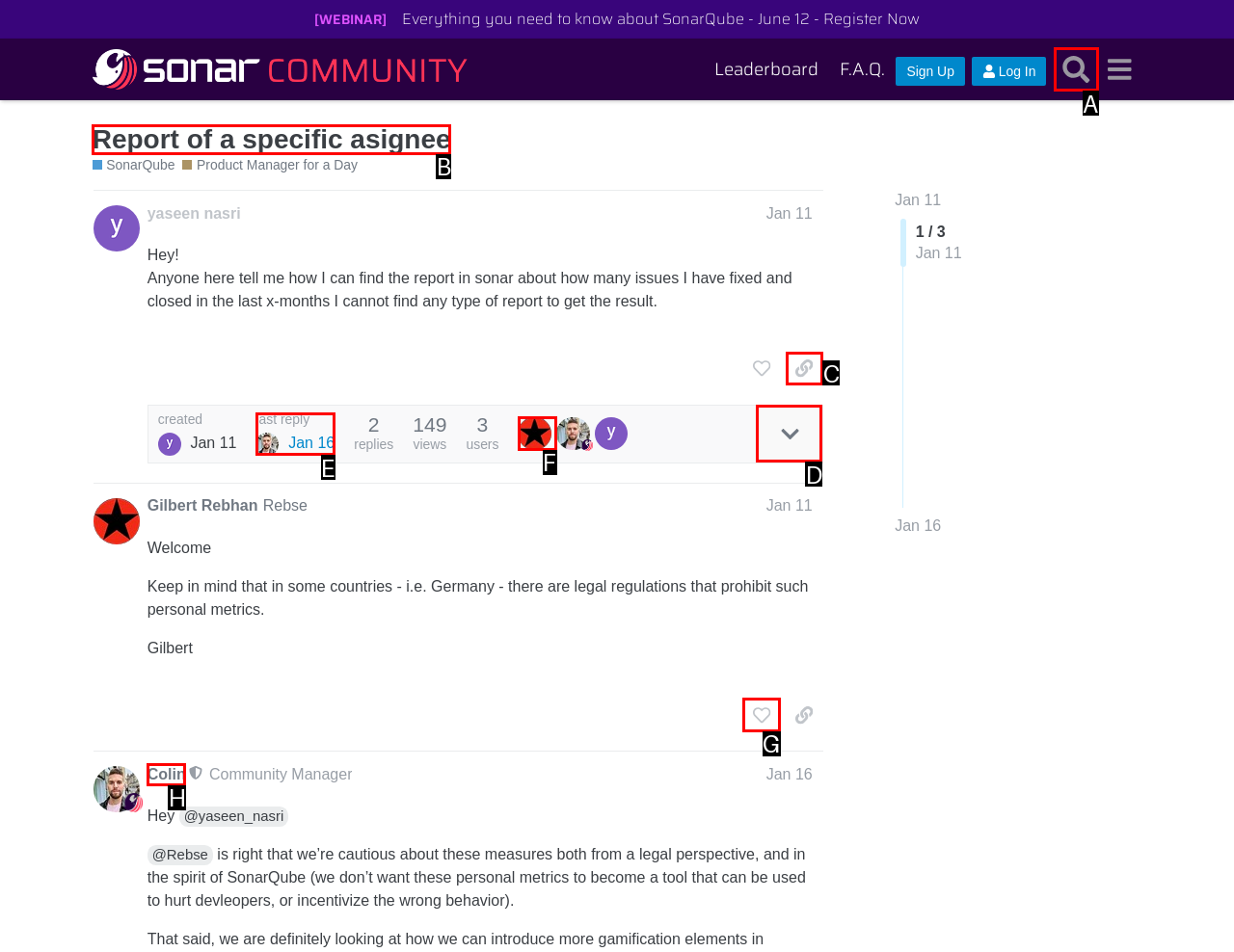Choose the letter of the element that should be clicked to complete the task: Visit the 'Blog.KillnetSwitch'
Answer with the letter from the possible choices.

None